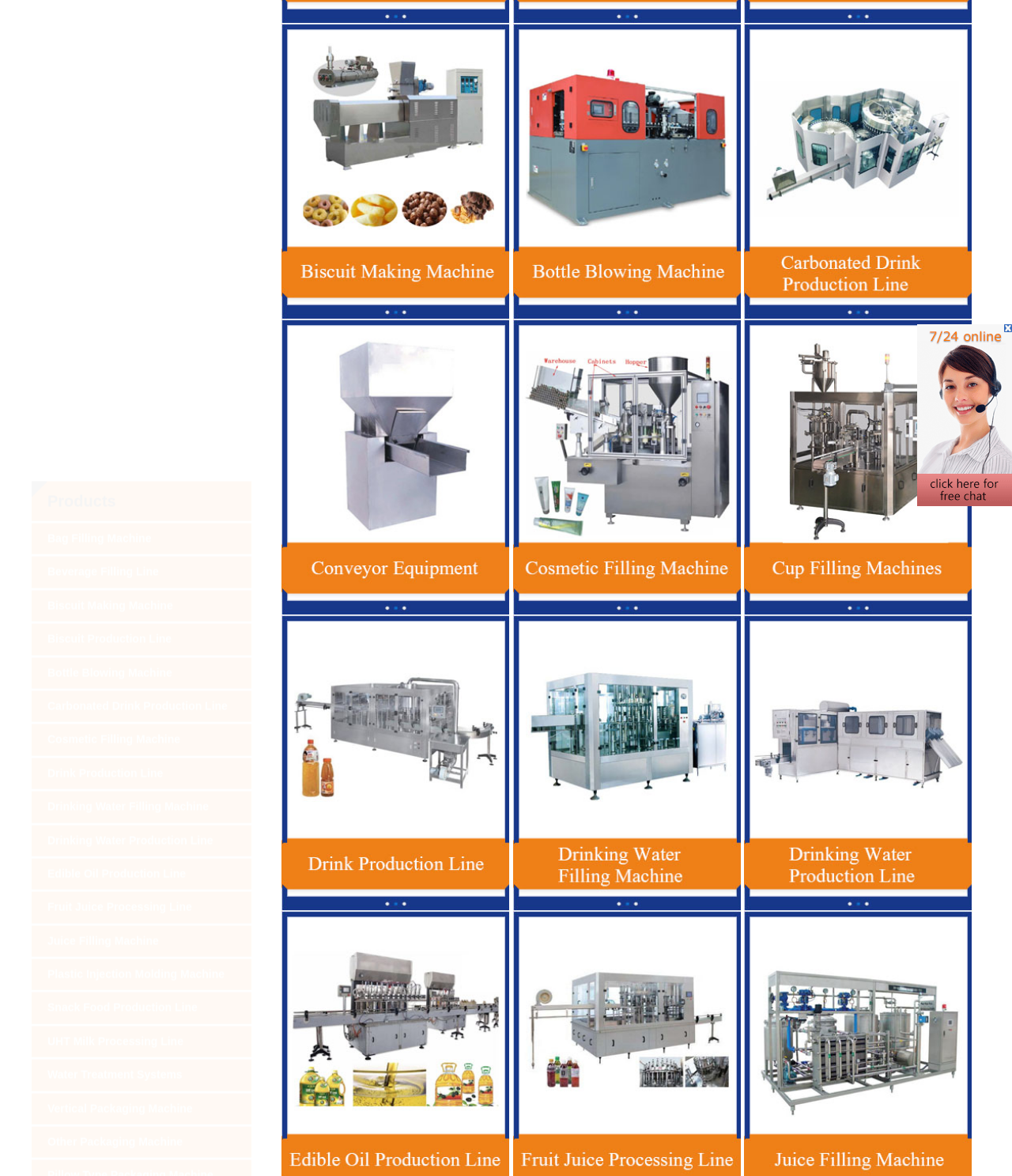Bounding box coordinates are given in the format (top-left x, top-left y, bottom-right x, bottom-right y). All values should be floating point numbers between 0 and 1. Provide the bounding box coordinate for the UI element described as: UHT Milk Processing Line

[0.047, 0.161, 0.181, 0.172]